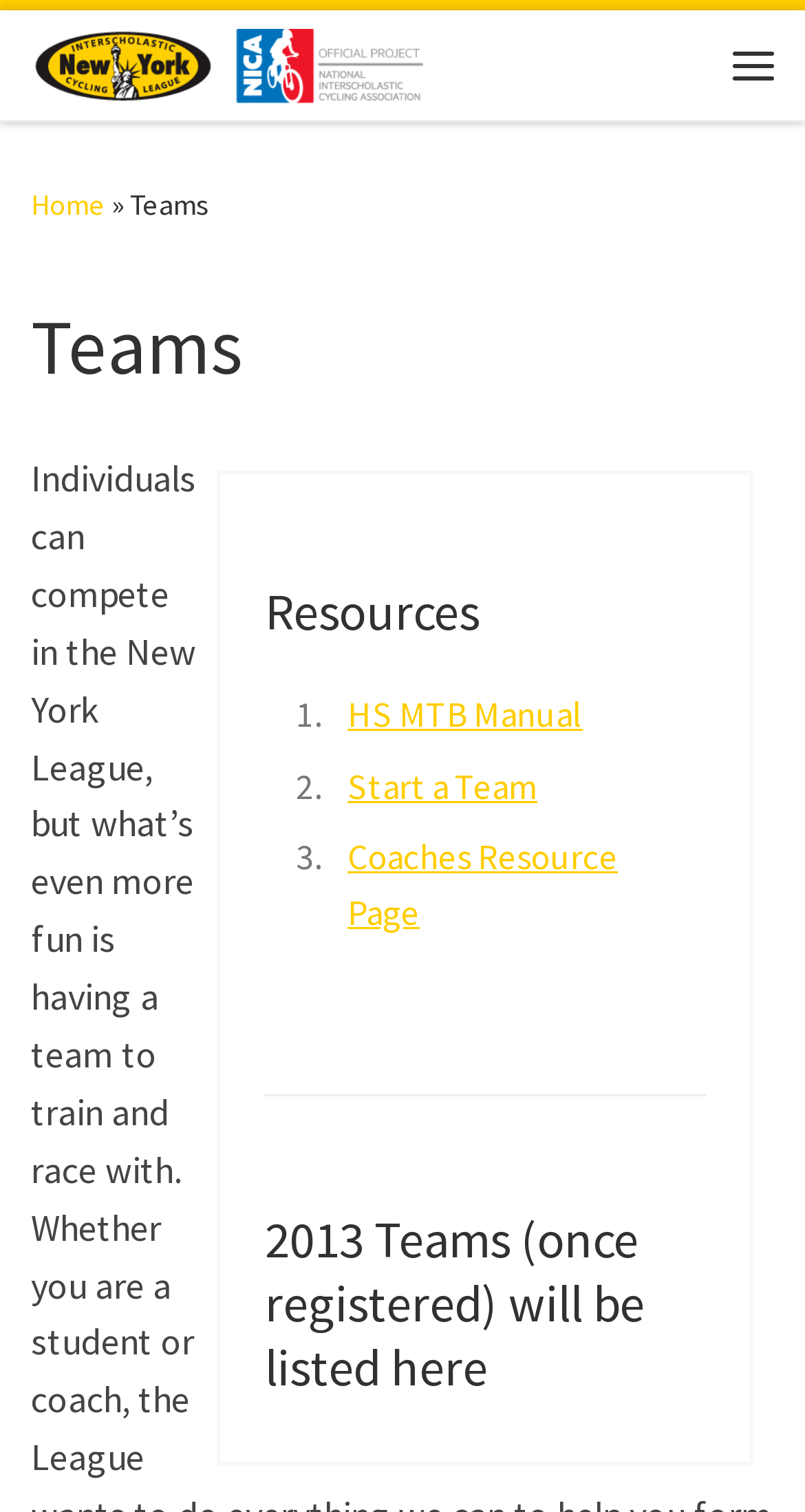Please identify the bounding box coordinates of the element's region that needs to be clicked to fulfill the following instruction: "View the 'Resources' section". The bounding box coordinates should consist of four float numbers between 0 and 1, i.e., [left, top, right, bottom].

[0.329, 0.385, 0.876, 0.427]